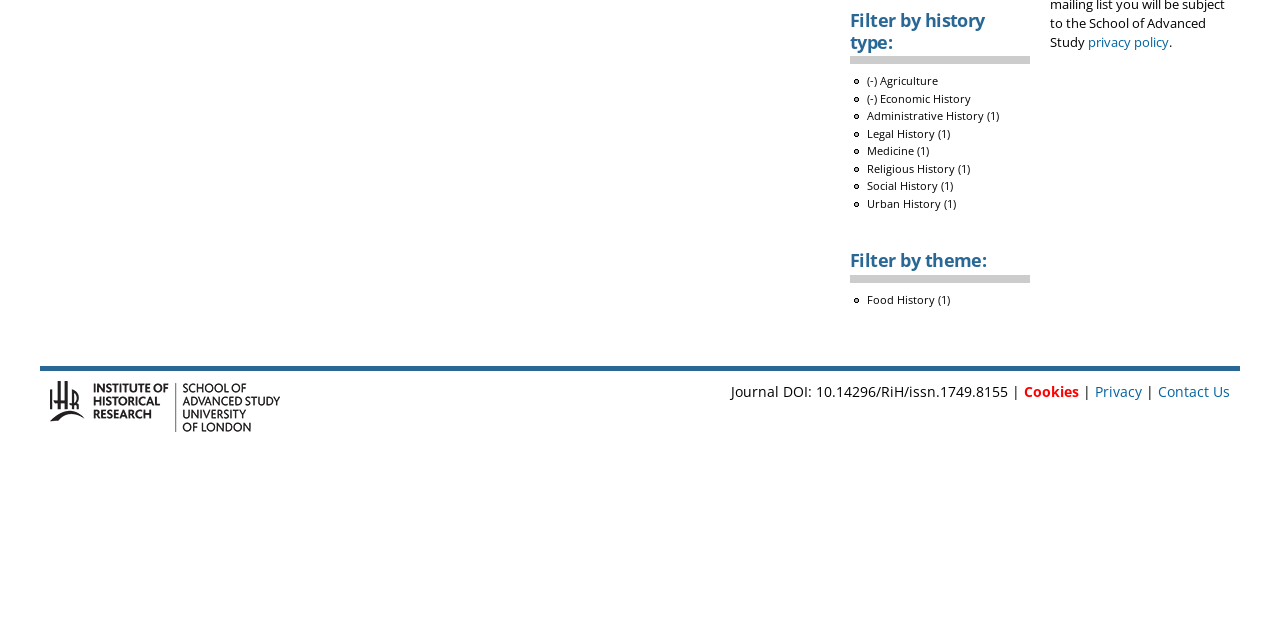Identify the bounding box coordinates for the UI element described as follows: Medicine (1) Apply Medicine filter. Use the format (top-left x, top-left y, bottom-right x, bottom-right y) and ensure all values are floating point numbers between 0 and 1.

[0.677, 0.224, 0.726, 0.247]